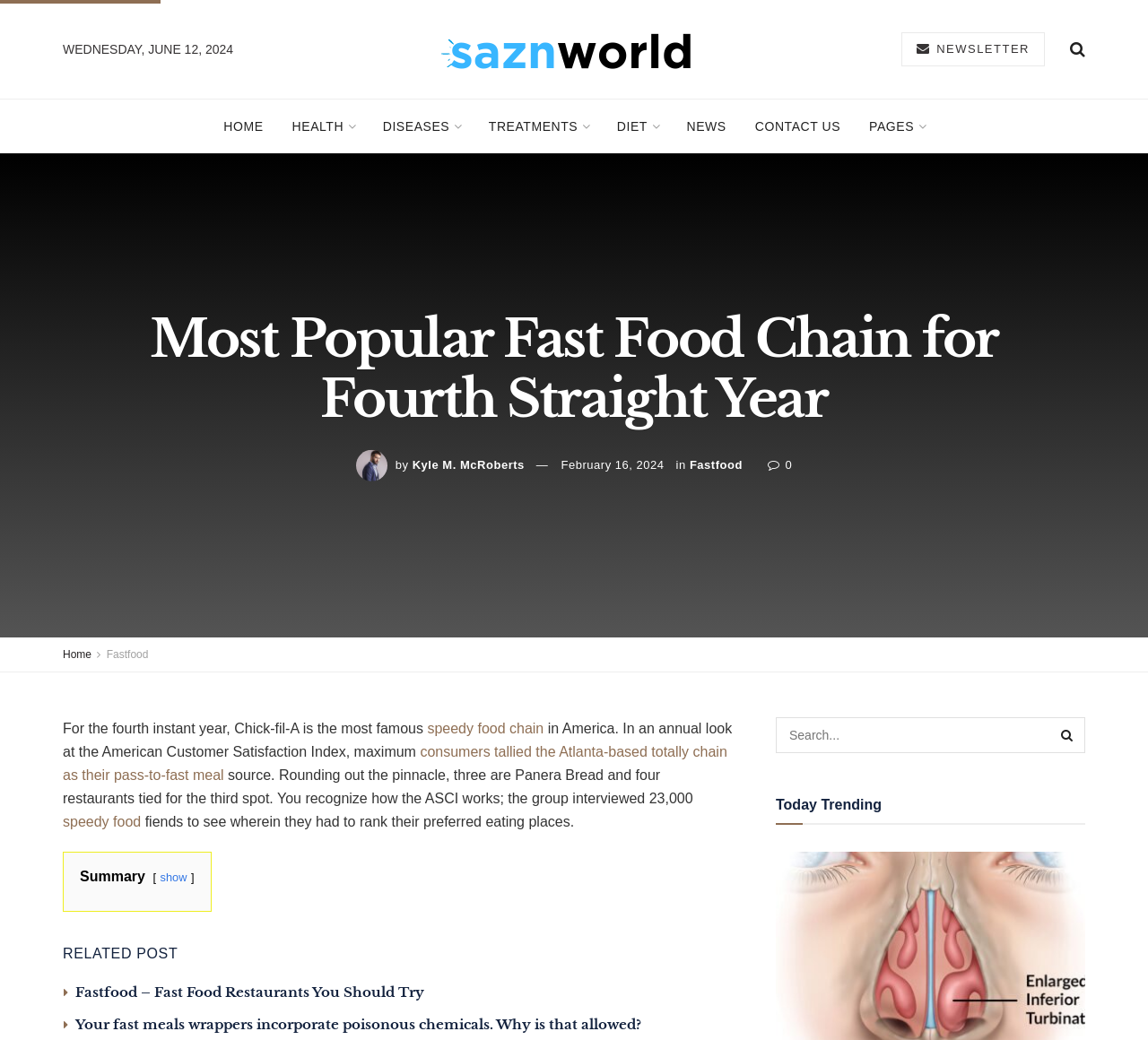Use a single word or phrase to answer this question: 
What is the date of the article?

February 16, 2024